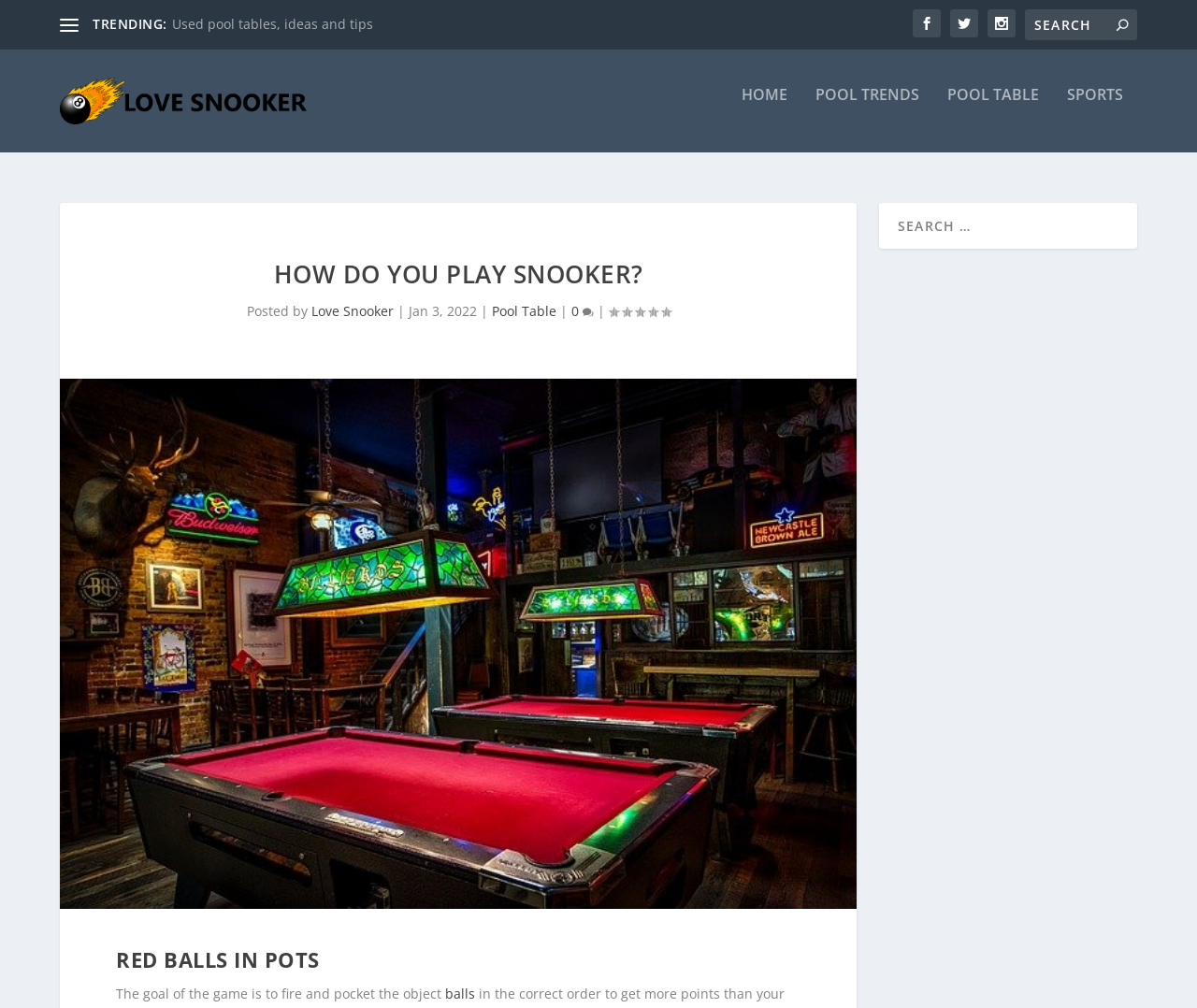Carefully examine the image and provide an in-depth answer to the question: What is the date of the article?

The date of the article can be found below the author's name, where it says 'Jan 3, 2022'.